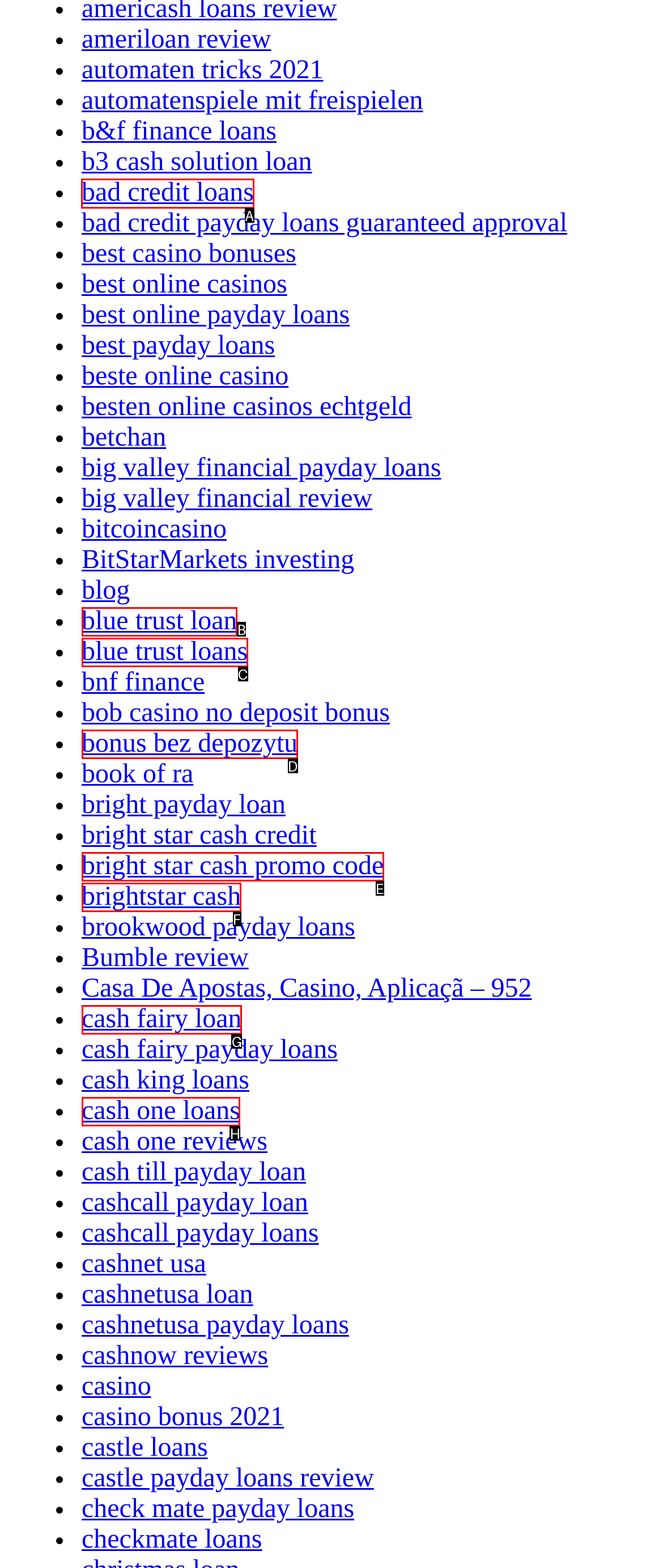Choose the letter that corresponds to the correct button to accomplish the task: read bad credit loans
Reply with the letter of the correct selection only.

A